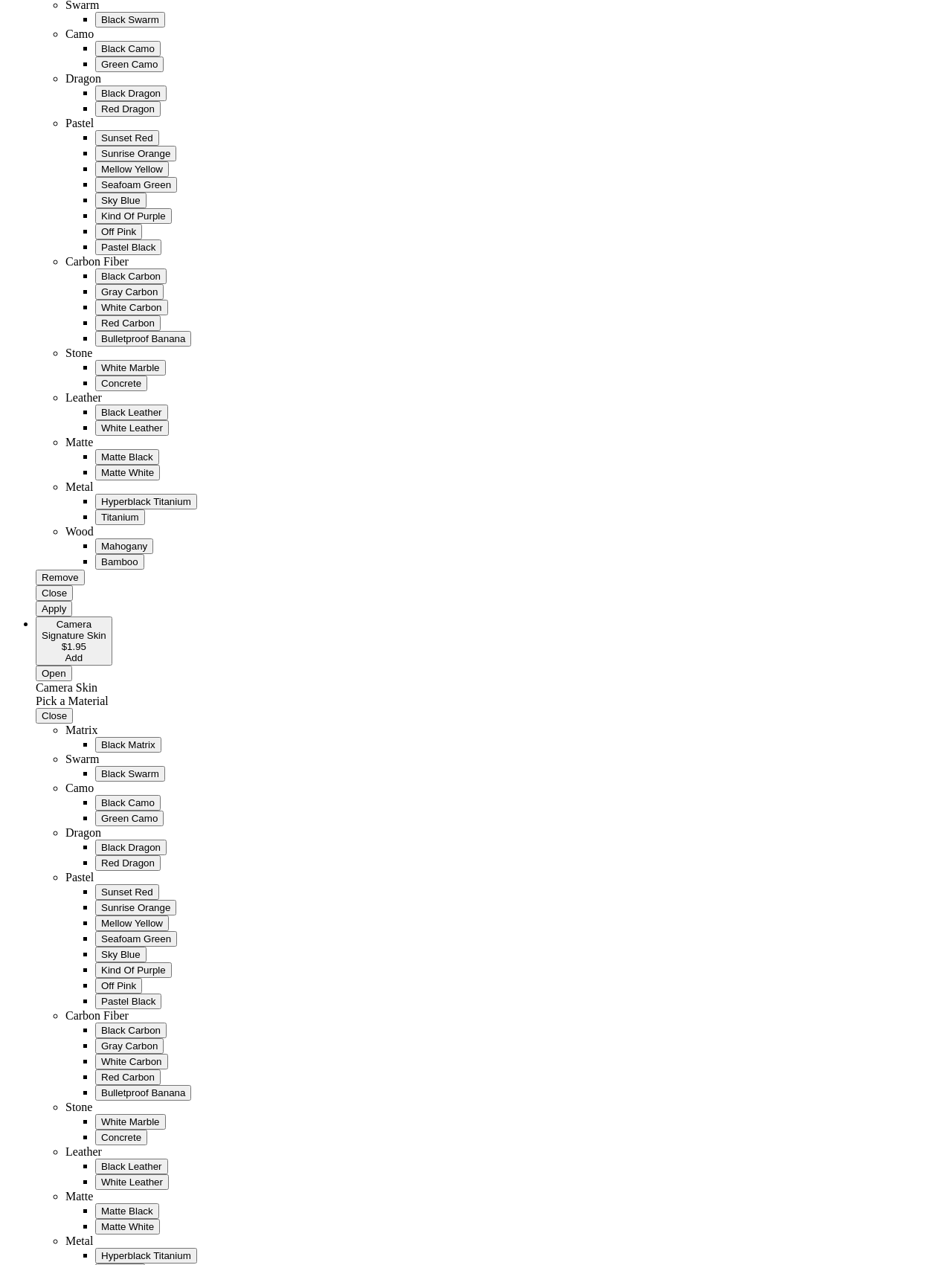Refer to the screenshot and give an in-depth answer to this question: How many buttons are there in total?

There are 34 button elements in total on the webpage, including the 'Remove', 'Close', and 'Apply' buttons at the bottom, and the various skin type buttons listed under different categories.